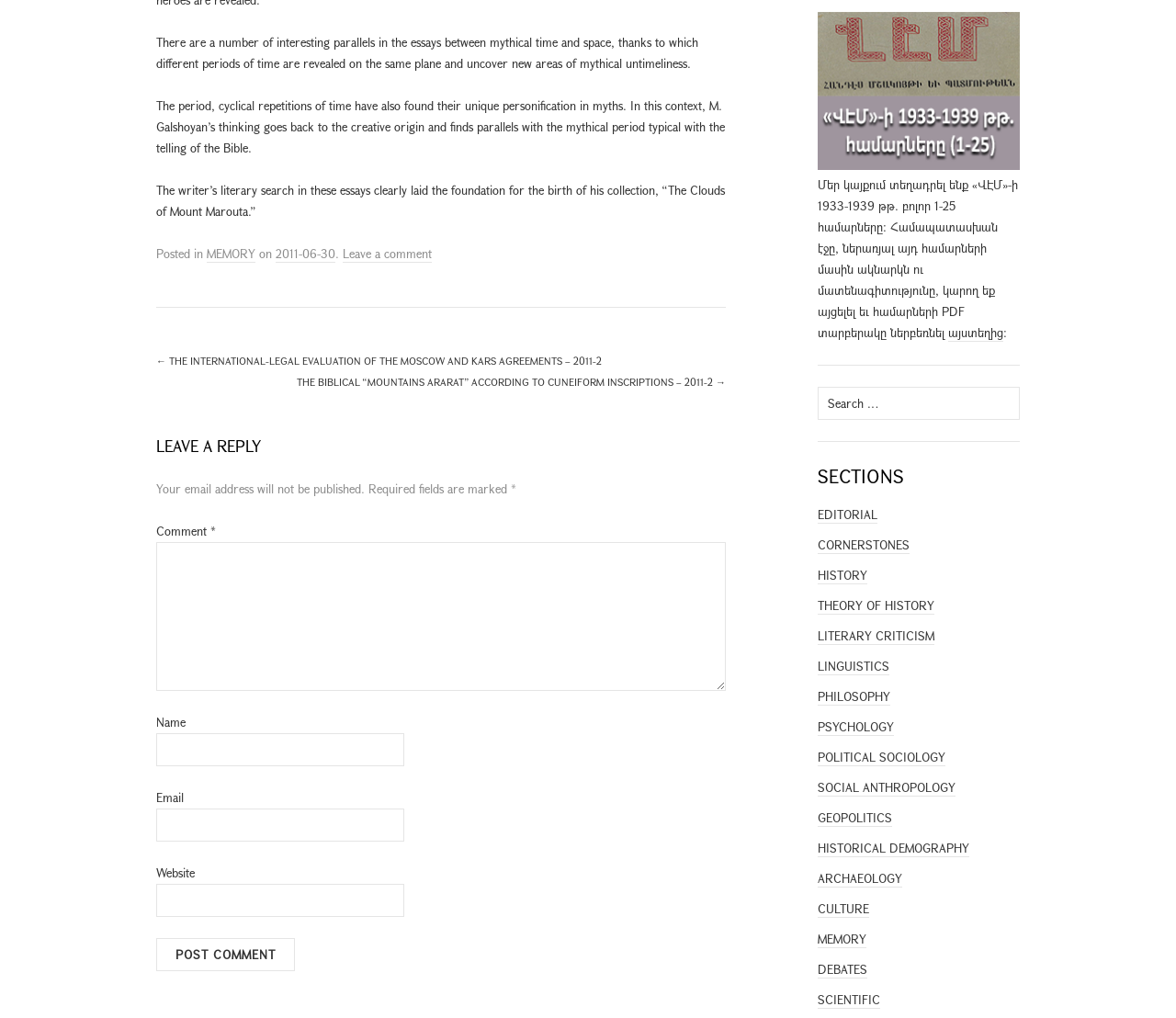From the element description HISTORICAL DEMOGRAPHY, predict the bounding box coordinates of the UI element. The coordinates must be specified in the format (top-left x, top-left y, bottom-right x, bottom-right y) and should be within the 0 to 1 range.

[0.695, 0.825, 0.824, 0.842]